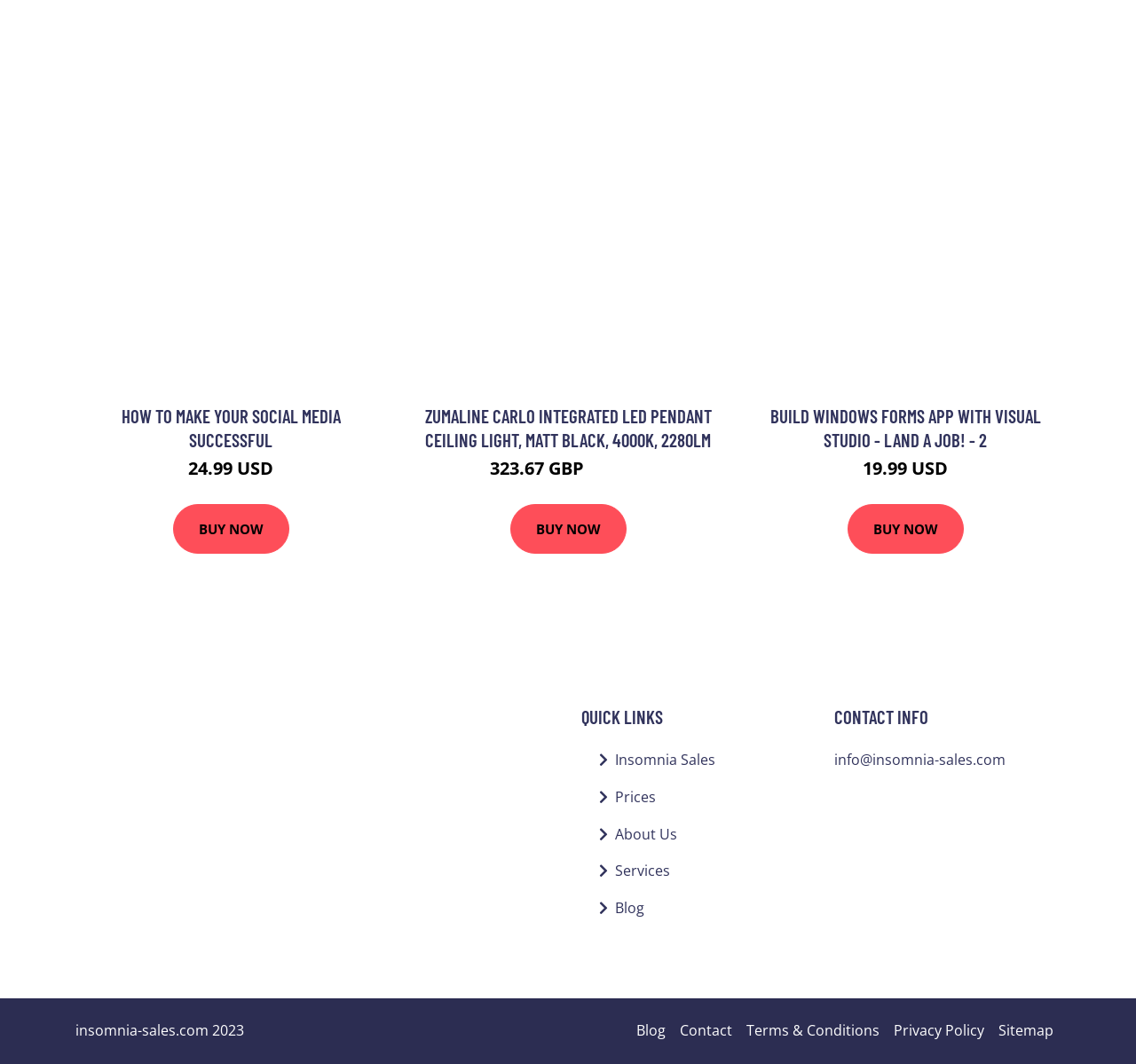Reply to the question with a single word or phrase:
What is the name of the ceiling light product?

Zumaline Carlo Integrated led Pendant Ceiling Light